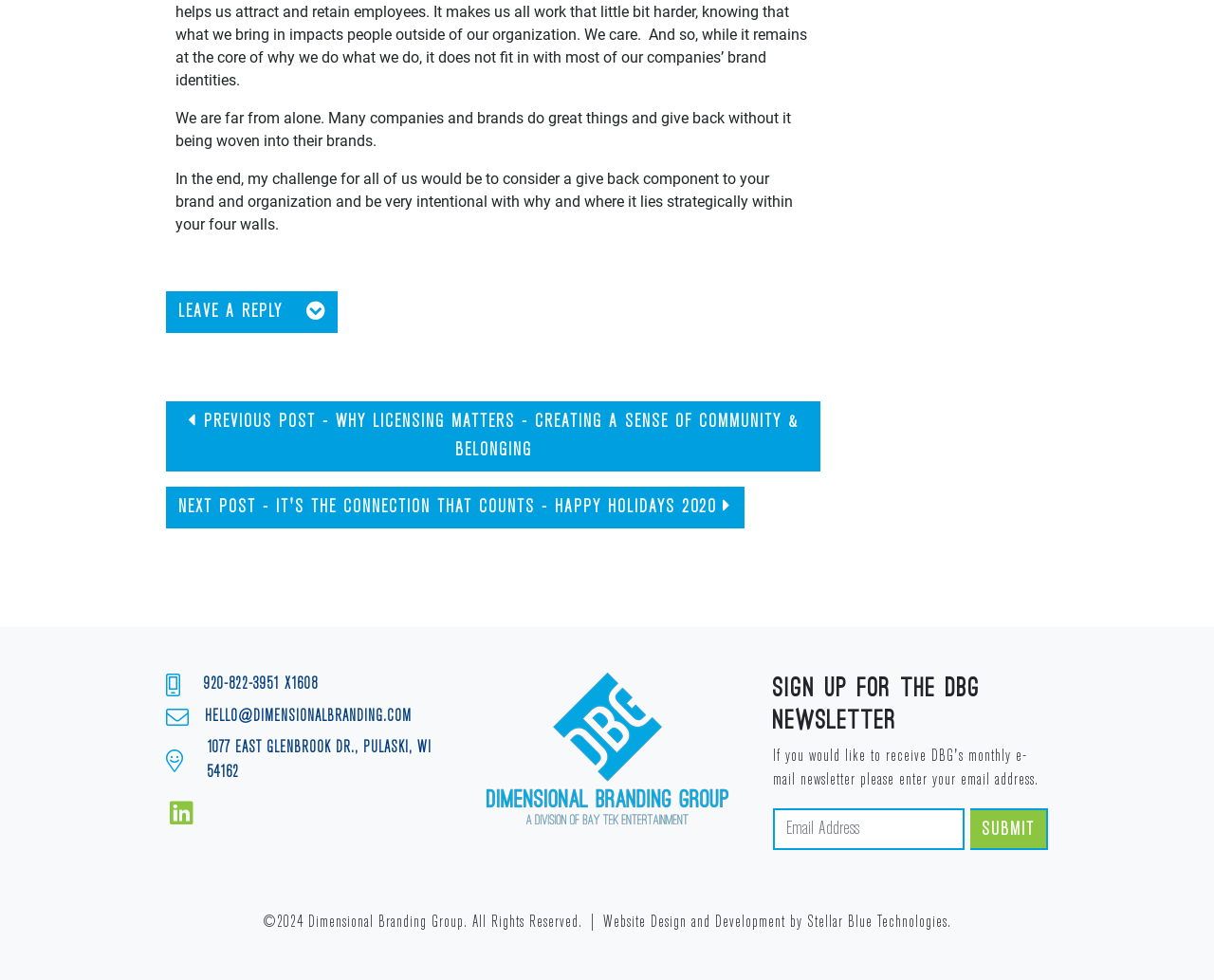What is the theme of the text block at the top of the webpage
Could you please answer the question thoroughly and with as much detail as possible?

The text block at the top of the webpage discusses the idea of giving back and incorporating it into one's brand and organization. The text suggests that the author is encouraging readers to consider this approach, indicating that the theme of the text block is related to giving back and social responsibility.